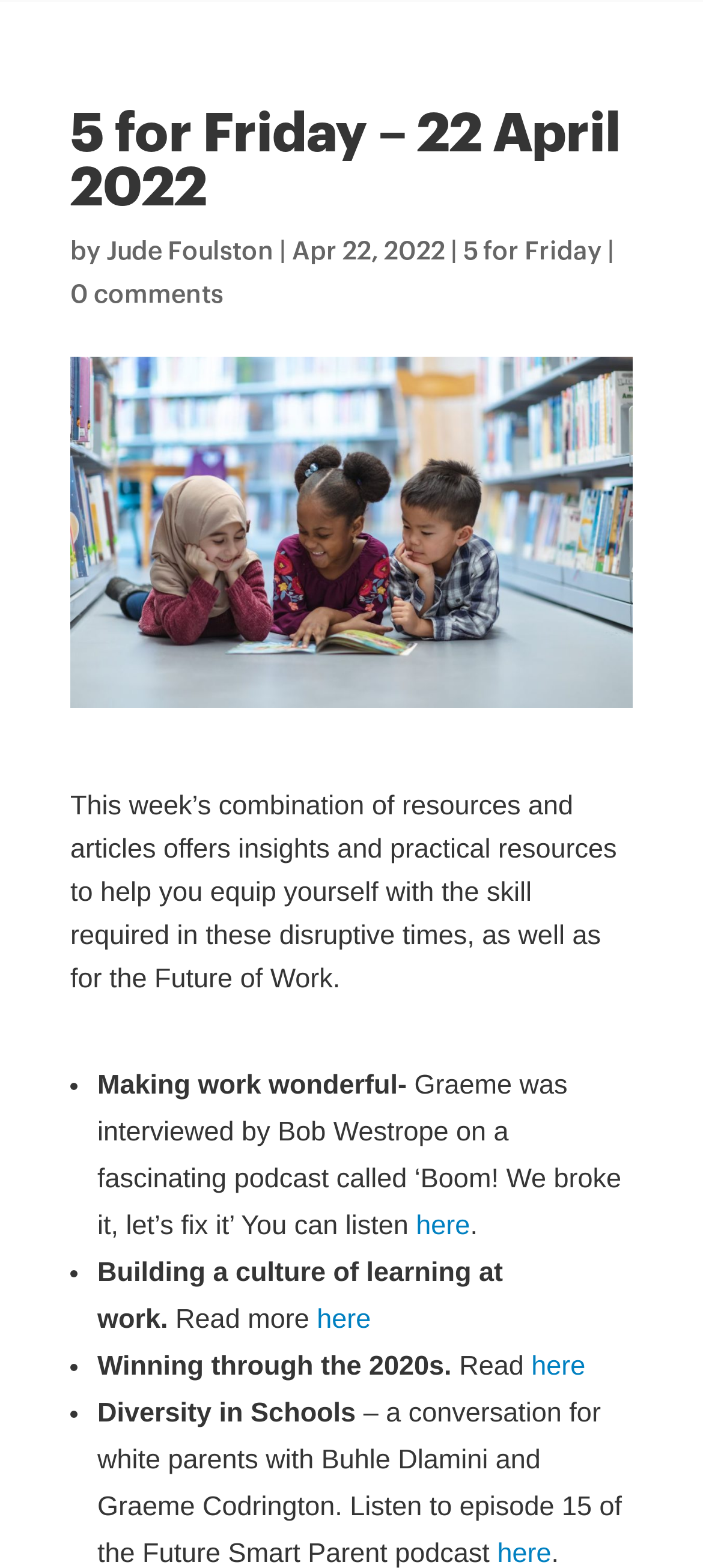Who is the author of this article?
Based on the visual, give a brief answer using one word or a short phrase.

Jude Foulston